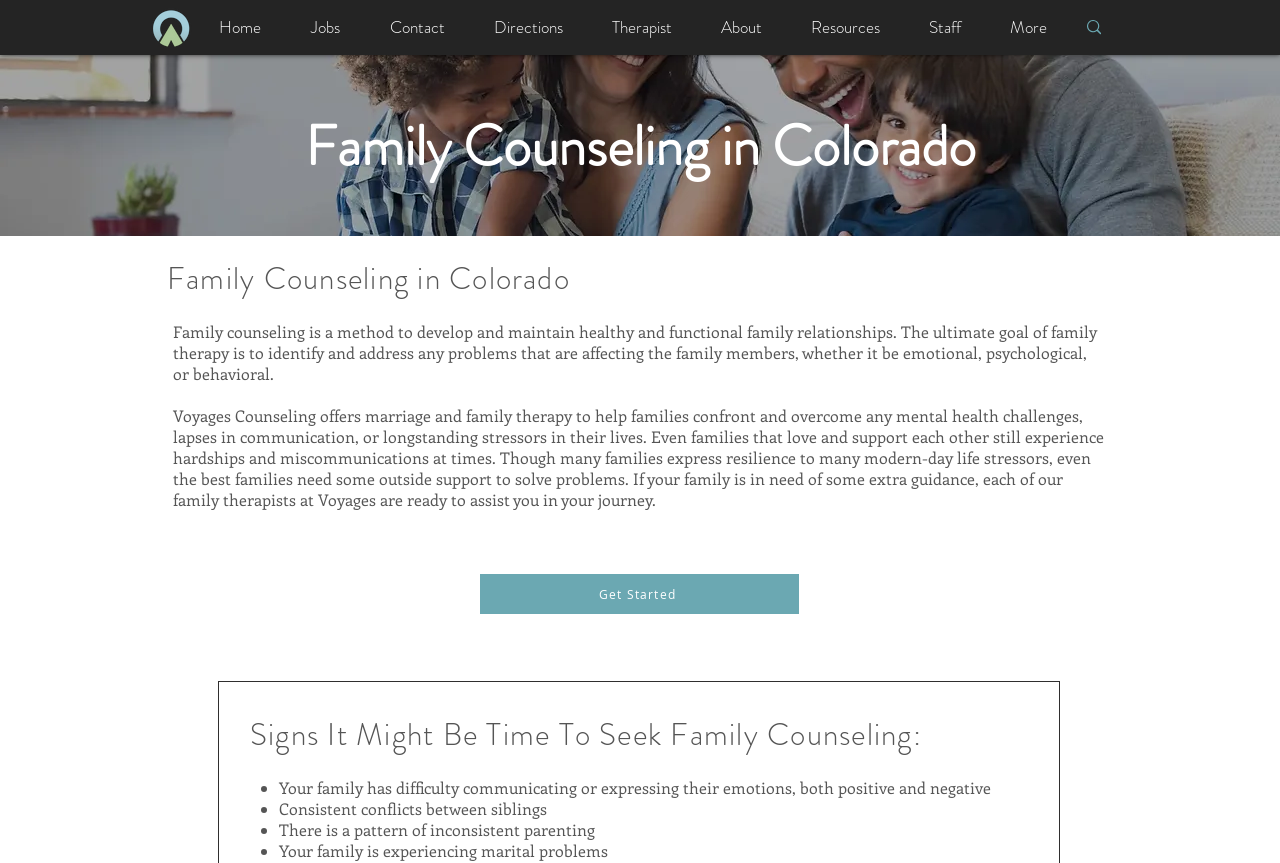Predict the bounding box coordinates of the UI element that matches this description: "About". The coordinates should be in the format [left, top, right, bottom] with each value between 0 and 1.

[0.544, 0.012, 0.614, 0.051]